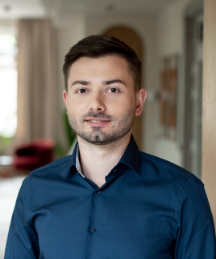What is Rafał's role in the organization?
From the image, respond using a single word or phrase.

Member and webmaster